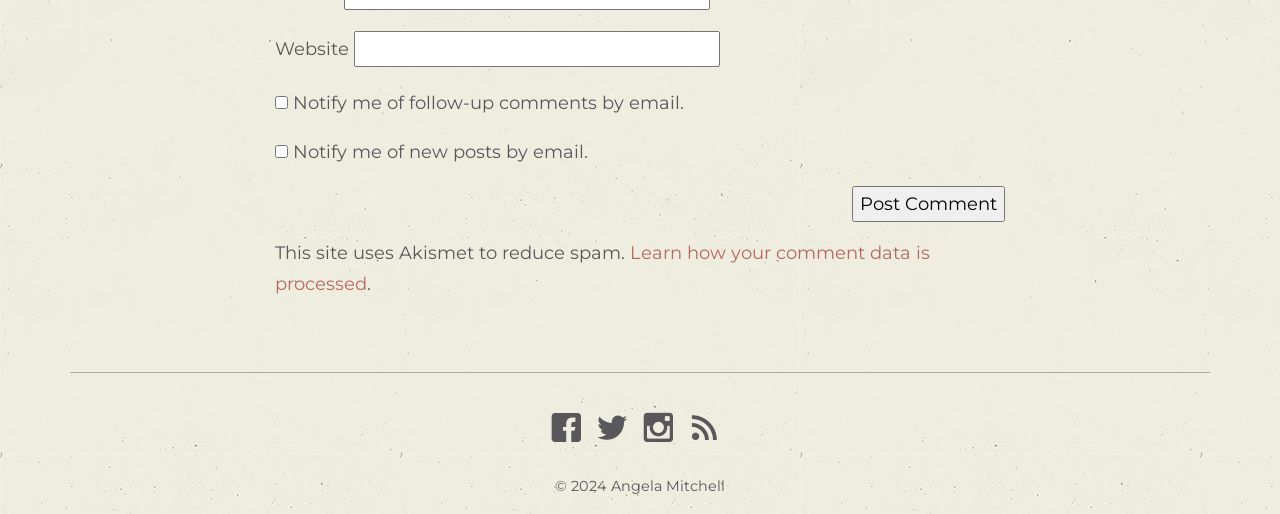Carefully examine the image and provide an in-depth answer to the question: What is the function of the button 'Post Comment'?

The button 'Post Comment' is located at the bottom of the webpage, below the textbox for entering a website and the checkboxes for notification preferences. Its function is to submit a comment after the user has filled in the required information.